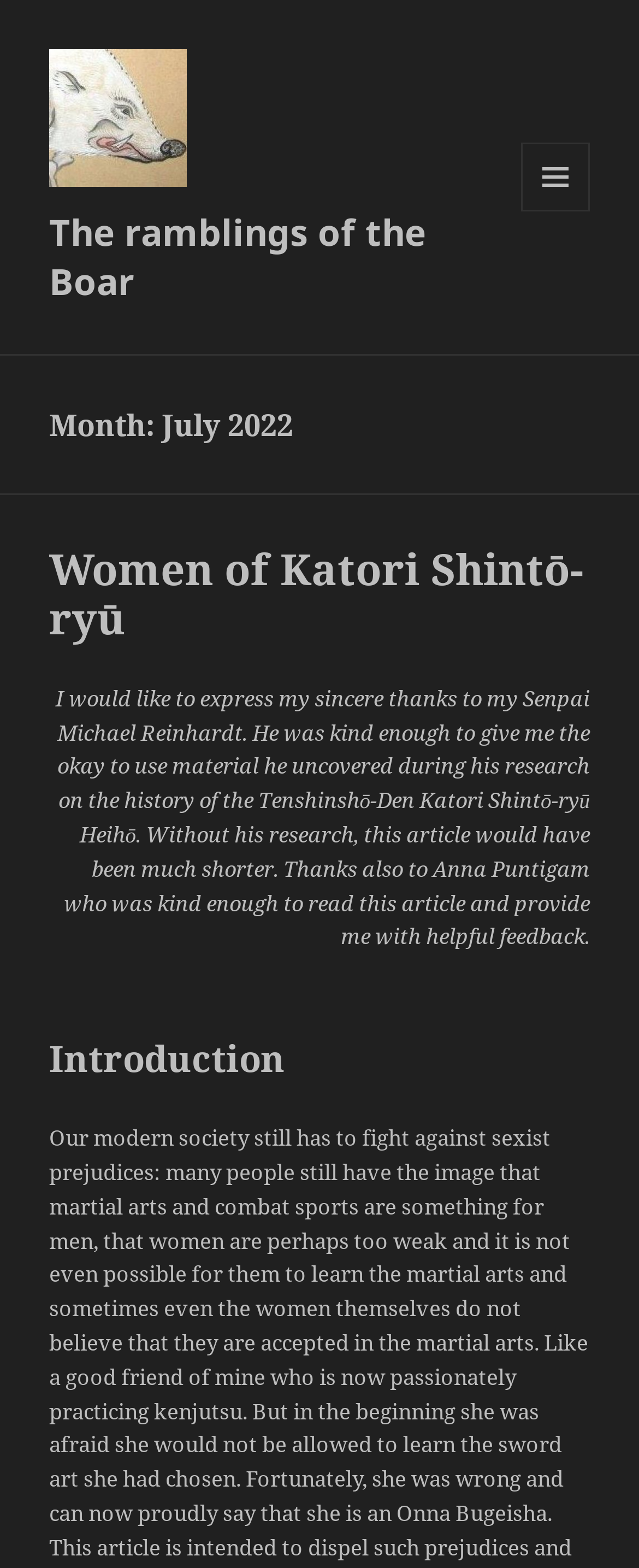By analyzing the image, answer the following question with a detailed response: Who is the author thanking?

The question is asking about the people the author is thanking. By reading the static text 'I would like to express my sincere thanks to my Senpai Michael Reinhardt... Thanks also to Anna Puntigam...', we can determine that the author is thanking Michael Reinhardt and Anna Puntigam.